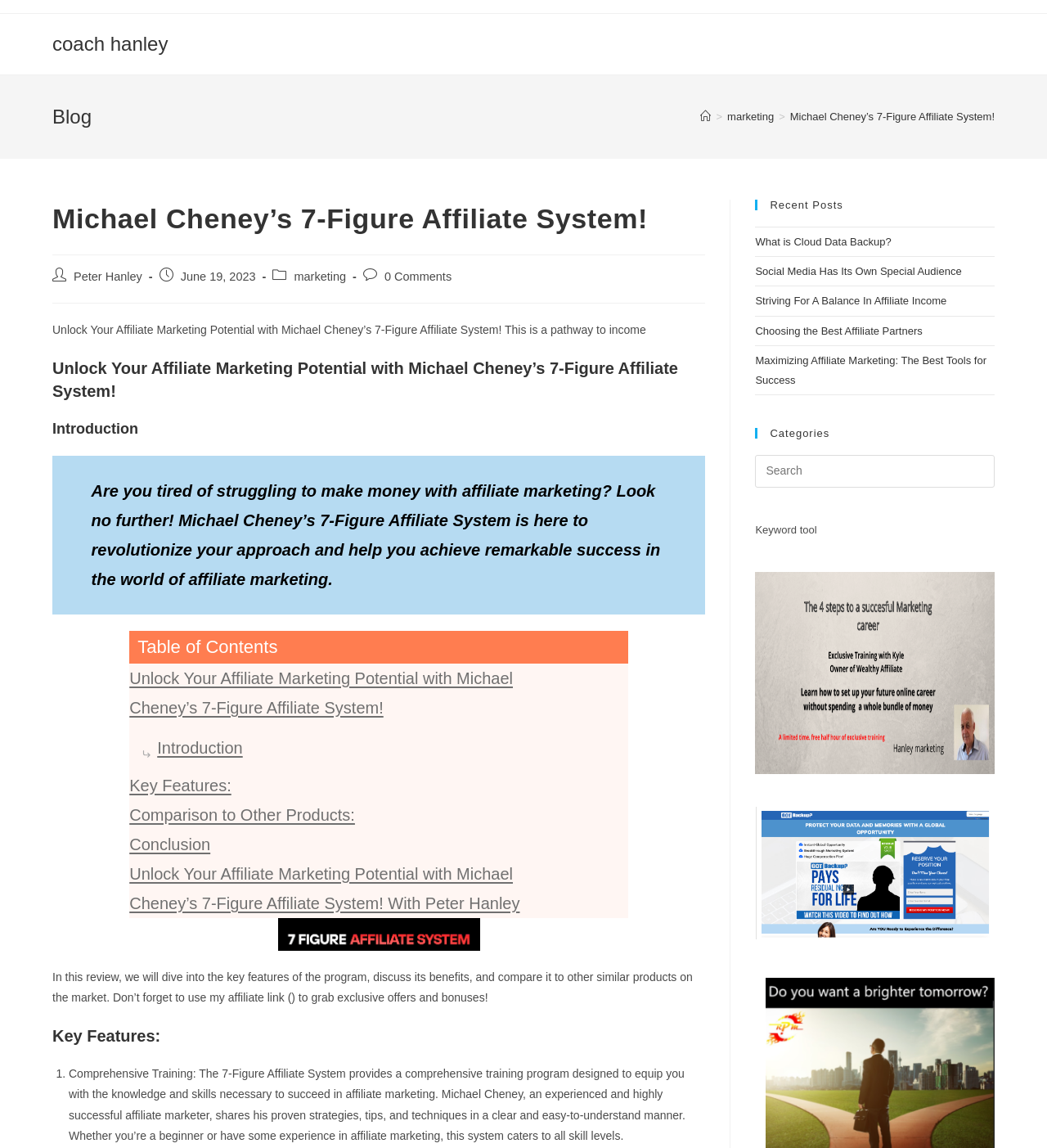Could you provide the bounding box coordinates for the portion of the screen to click to complete this instruction: "Click on the 'Unlock Your Affiliate Marketing Potential with Michael Cheney’s 7-Figure Affiliate System!' link"?

[0.124, 0.578, 0.569, 0.629]